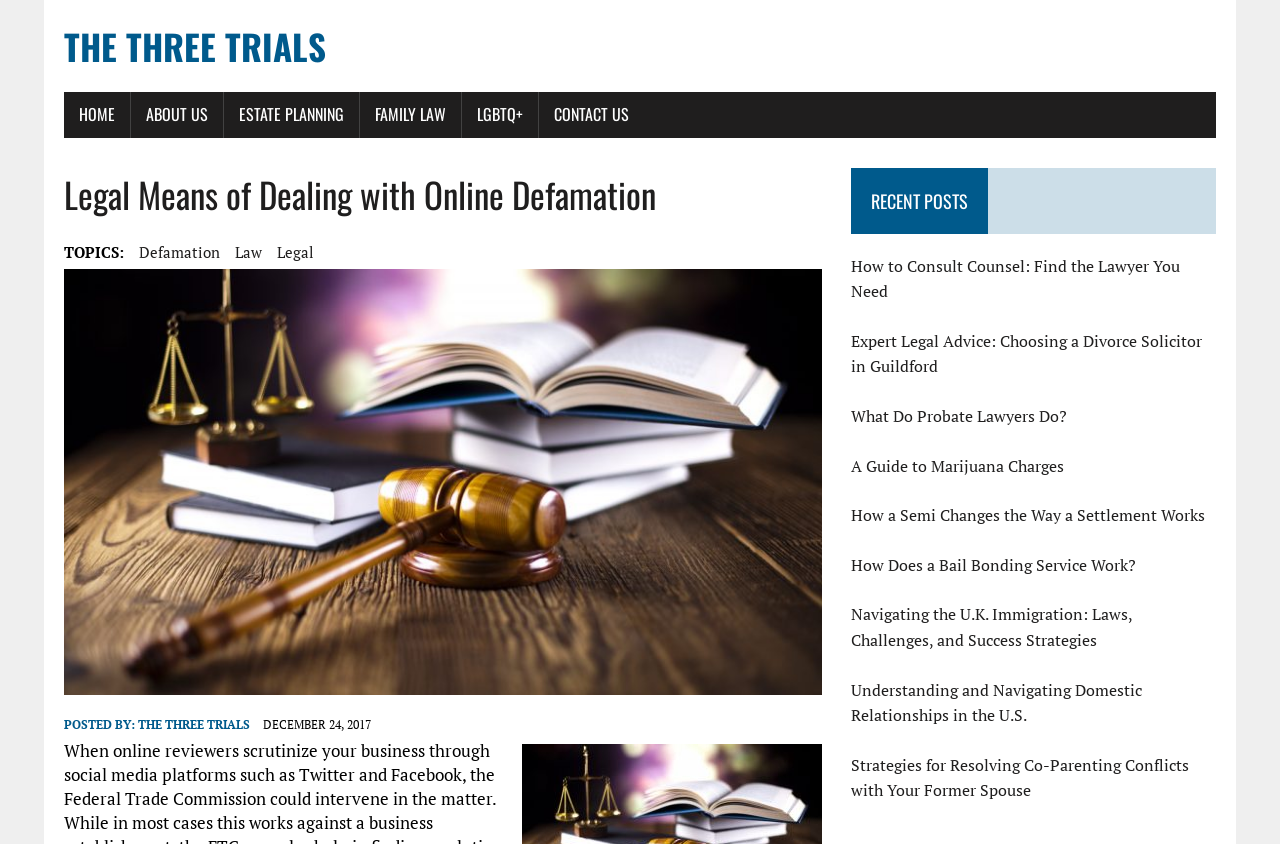What is the name of the law firm or organization?
Based on the screenshot, provide a one-word or short-phrase response.

The Three Trials